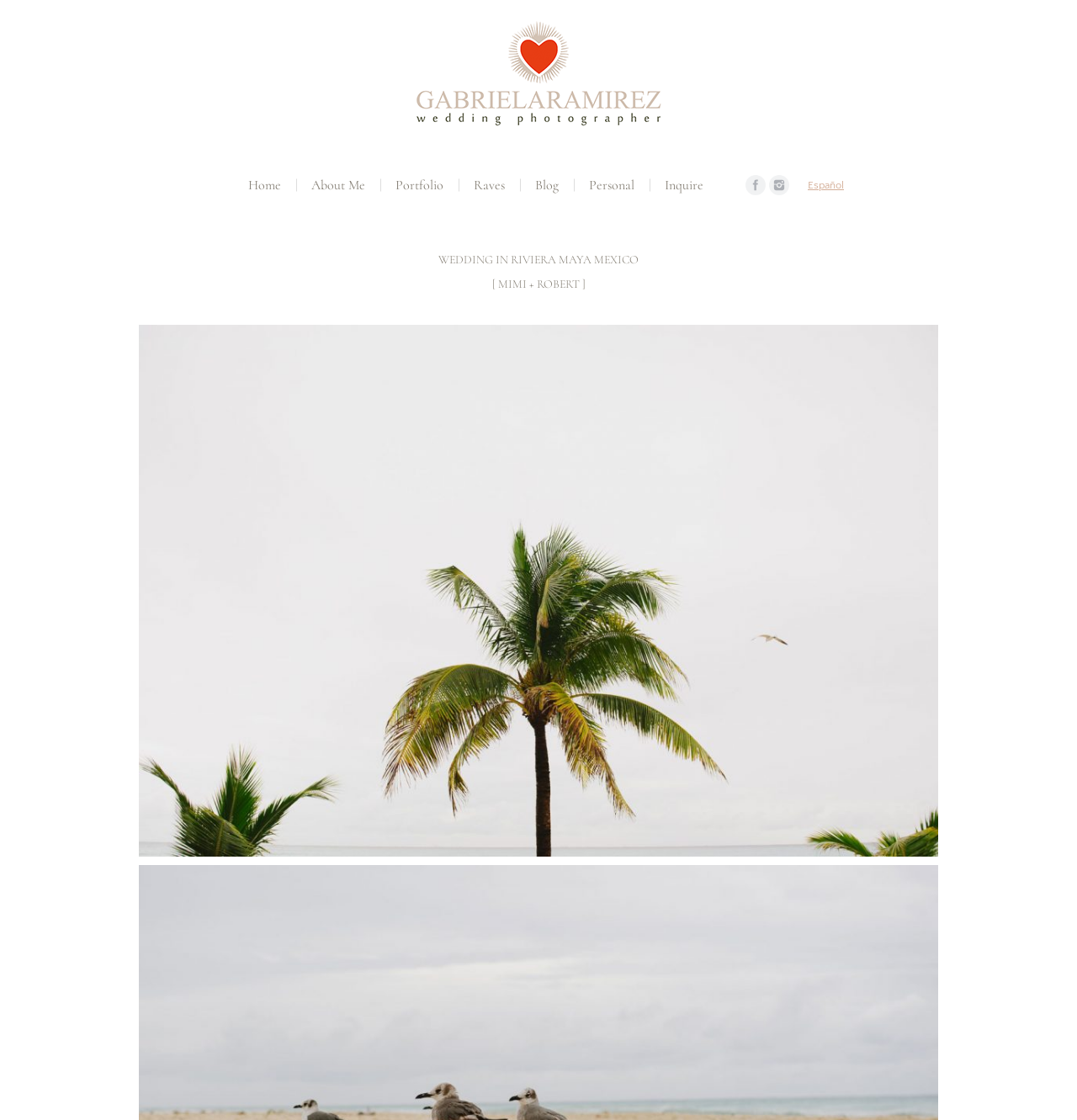Identify the bounding box coordinates of the region I need to click to complete this instruction: "Click on the 'Home' link".

[0.227, 0.155, 0.264, 0.176]